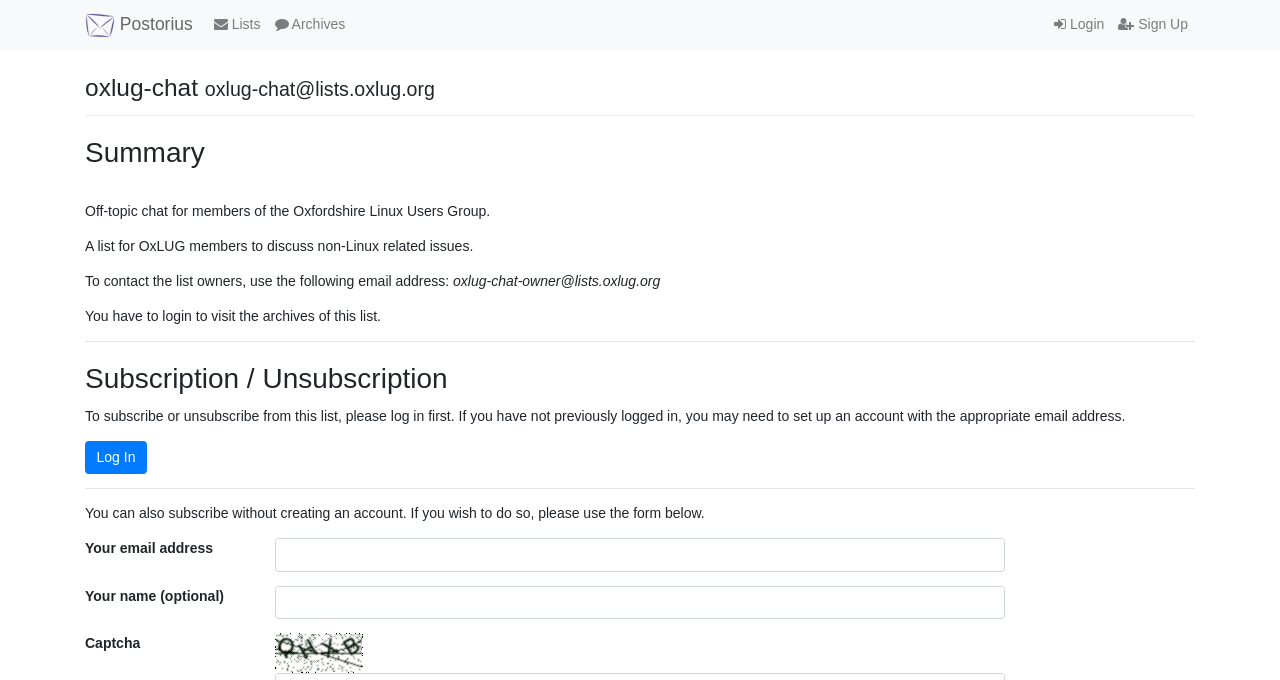Locate the bounding box coordinates of the clickable region necessary to complete the following instruction: "View the captcha". Provide the coordinates in the format of four float numbers between 0 and 1, i.e., [left, top, right, bottom].

[0.215, 0.931, 0.284, 0.99]